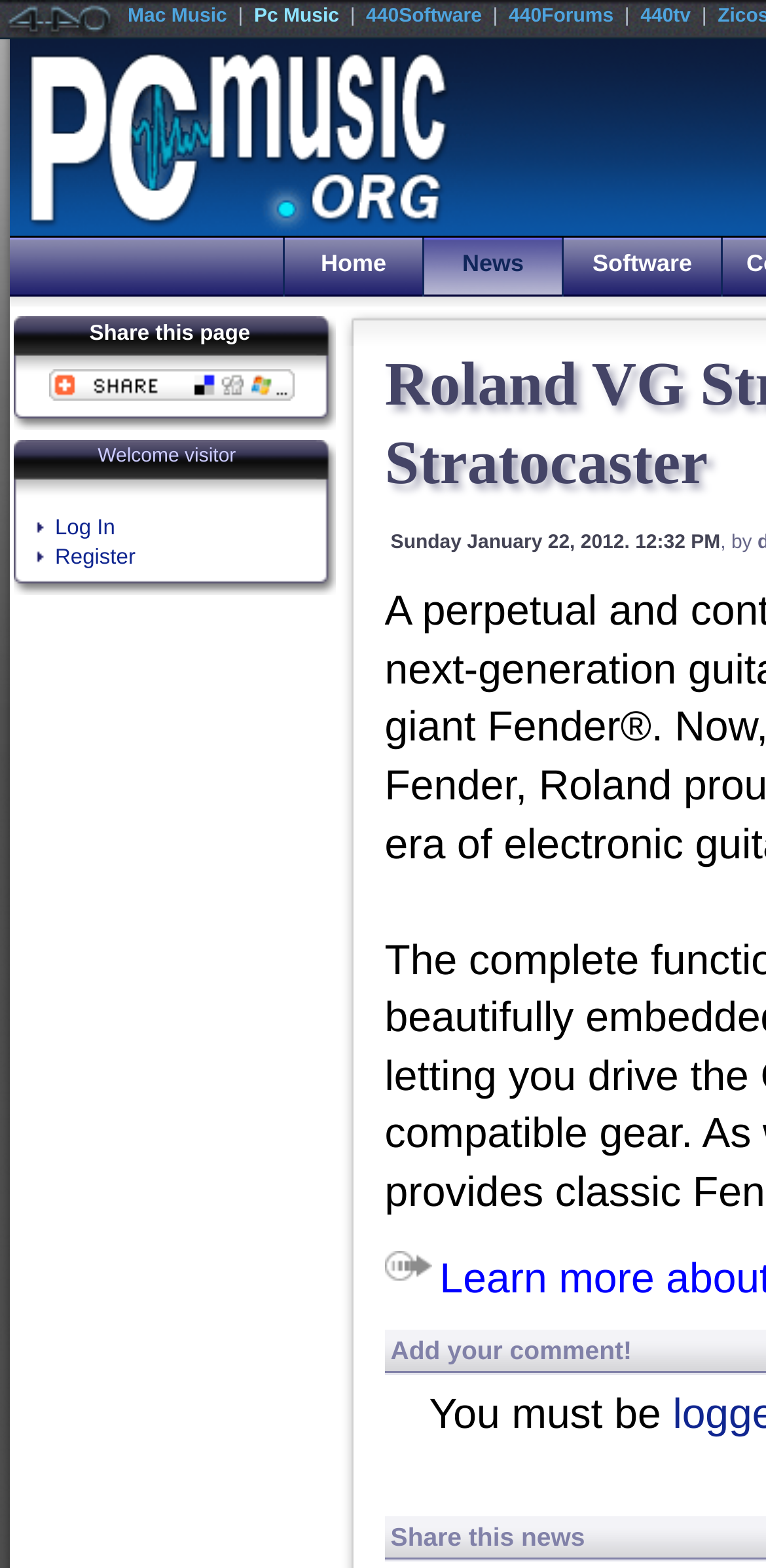Pinpoint the bounding box coordinates of the element you need to click to execute the following instruction: "Register". The bounding box should be represented by four float numbers between 0 and 1, in the format [left, top, right, bottom].

[0.072, 0.348, 0.177, 0.363]